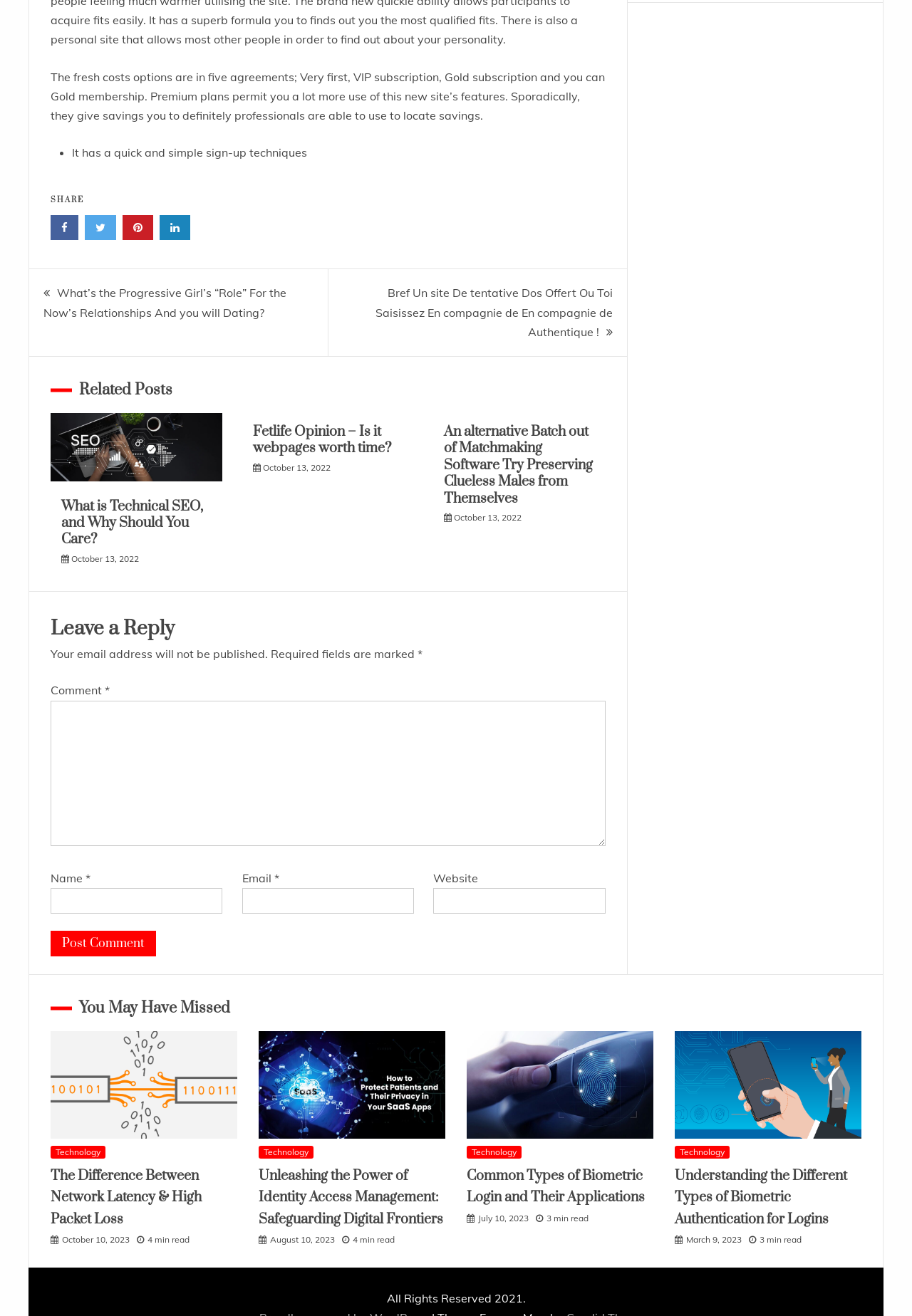Give a one-word or short phrase answer to the question: 
How many minutes does it take to read the post 'Common Types of Biometric Login and Their Applications'?

3